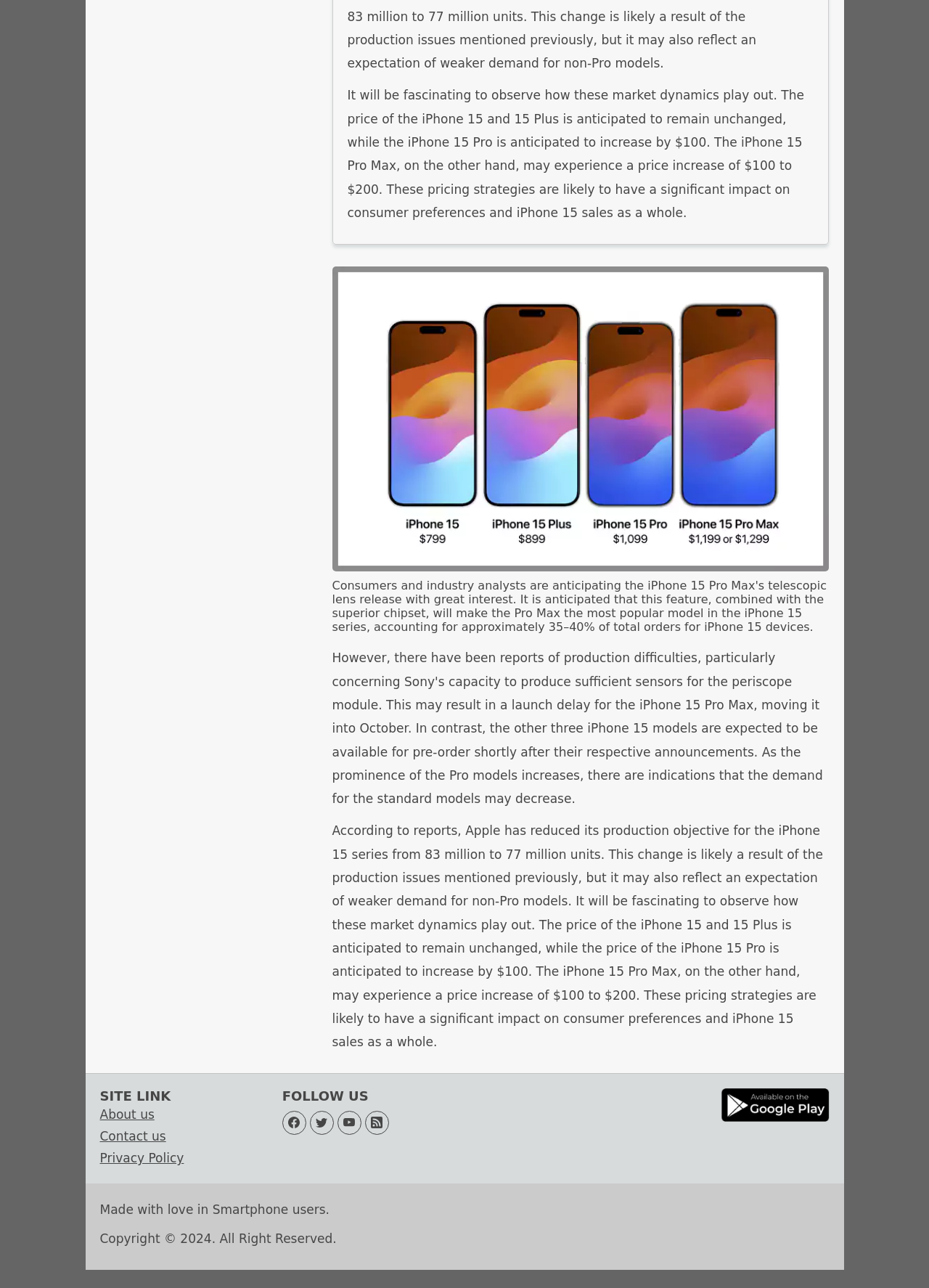Find the bounding box coordinates corresponding to the UI element with the description: "aria-label="rss link"". The coordinates should be formatted as [left, top, right, bottom], with values as floats between 0 and 1.

[0.393, 0.863, 0.419, 0.881]